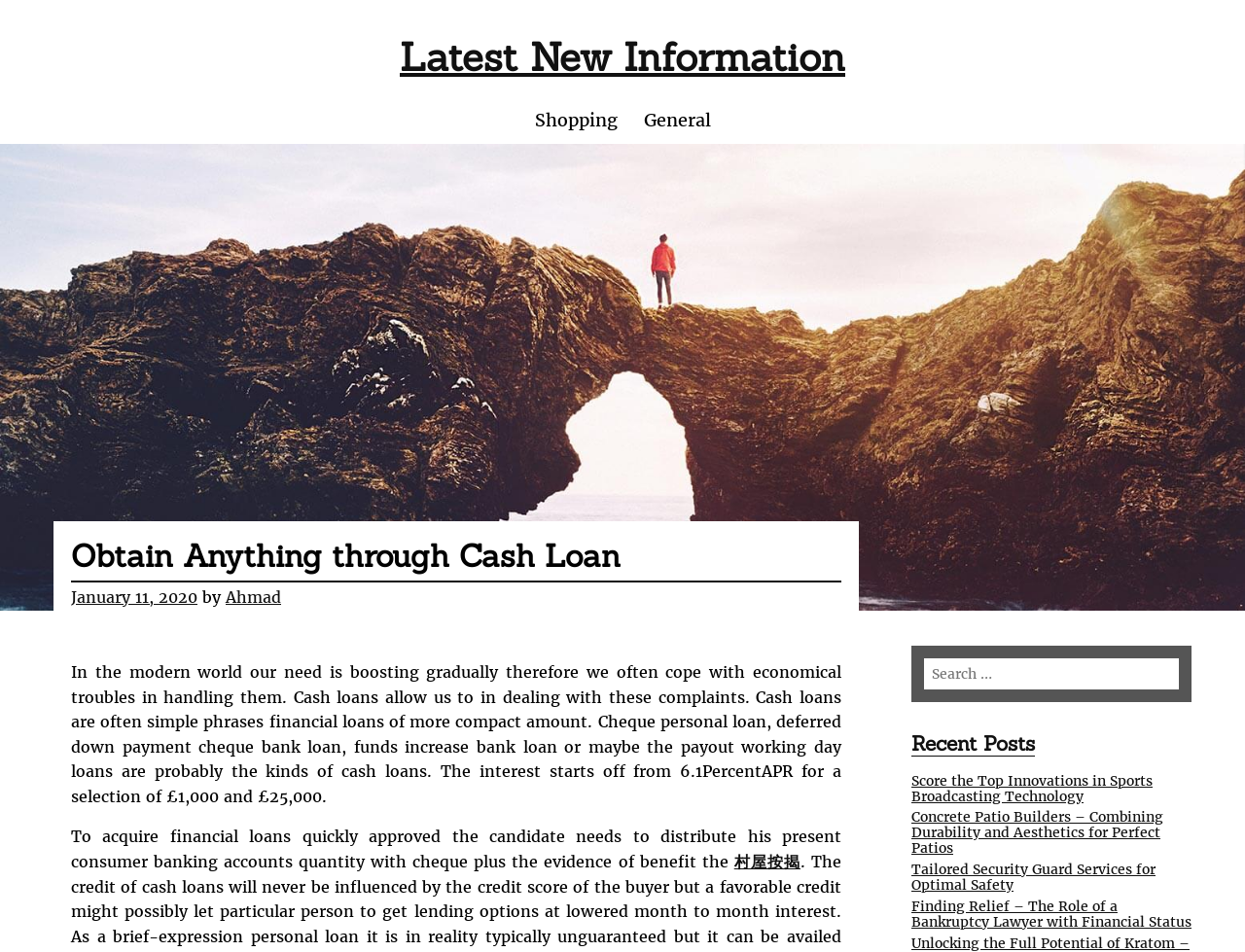Please identify the bounding box coordinates of the clickable element to fulfill the following instruction: "Check 'Recent Posts'". The coordinates should be four float numbers between 0 and 1, i.e., [left, top, right, bottom].

[0.732, 0.769, 0.831, 0.795]